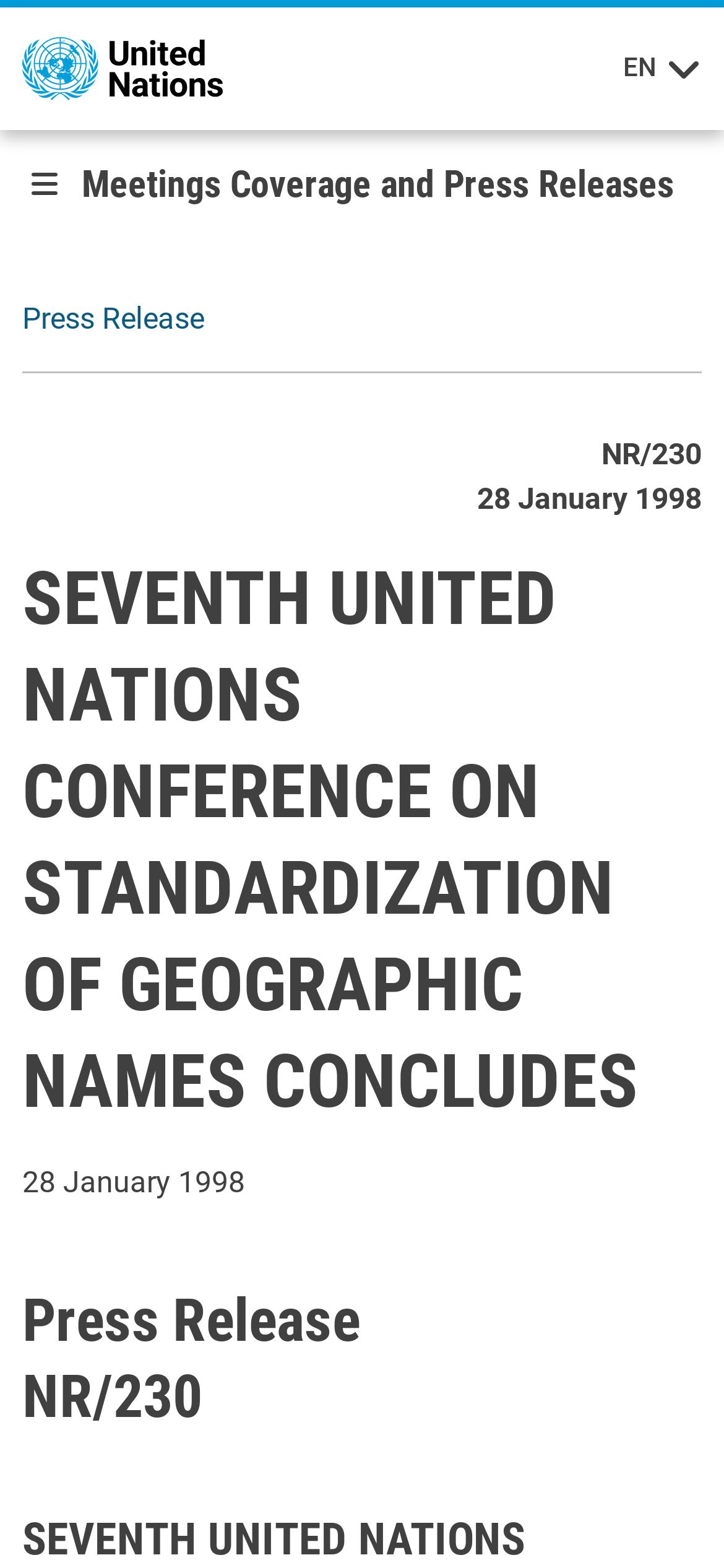Find the main header of the webpage and produce its text content.

SEVENTH UNITED NATIONS CONFERENCE ON STANDARDIZATION OF GEOGRAPHIC NAMES CONCLUDES